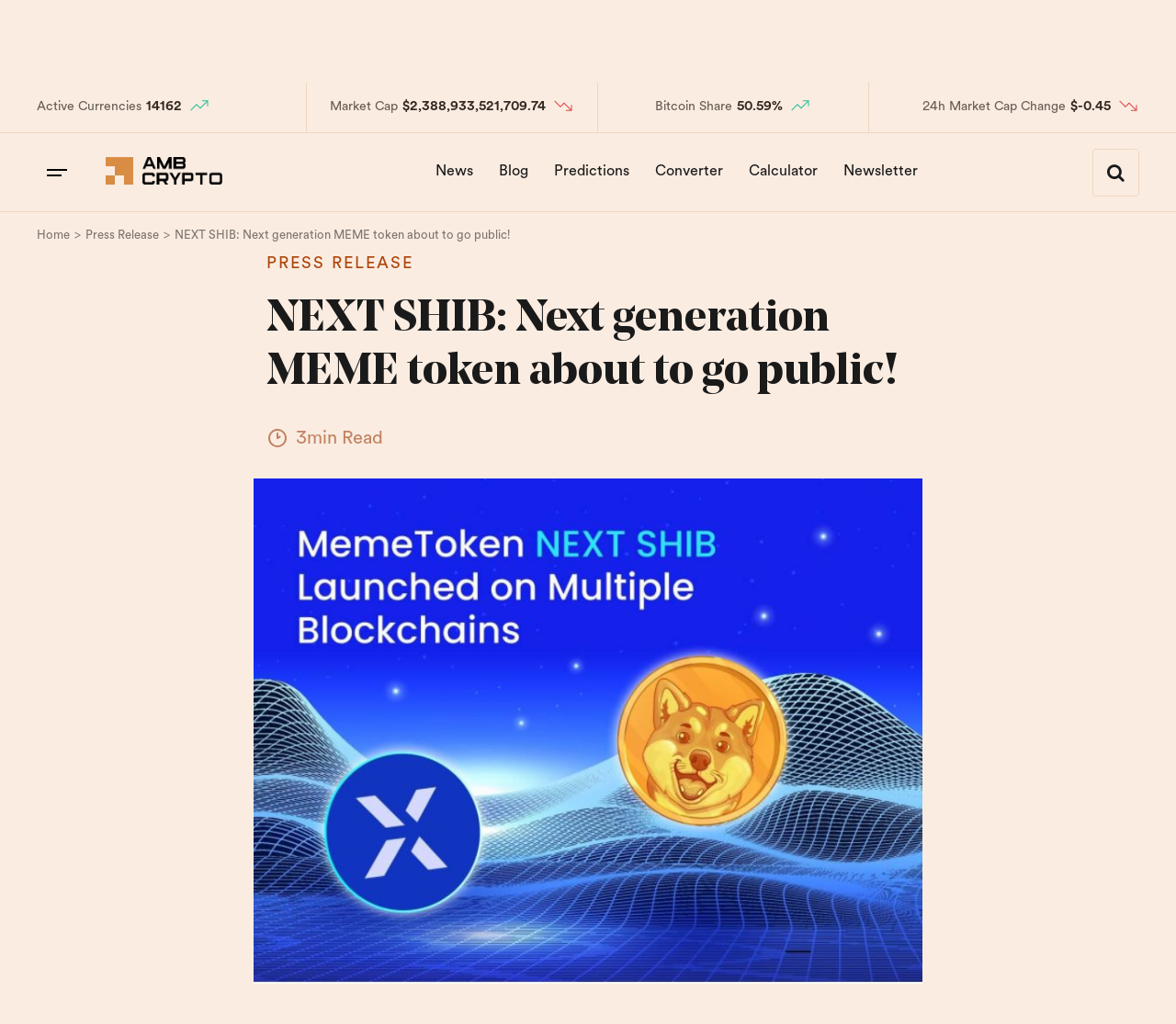Construct a thorough caption encompassing all aspects of the webpage.

The webpage appears to be an article about a new cryptocurrency token called NEXT SHIB. At the top, there is a navigation bar with links to "Home", "Press Release", and other sections. Below the navigation bar, there is a heading that reads "NEXT SHIB: Next generation MEME token about to go public!".

To the left of the heading, there is an image. Below the heading, there is a brief summary of the article, which takes about 3 minutes to read. The article itself is not explicitly described in the accessibility tree, but it likely provides more information about the NEXT SHIB token.

On the right side of the page, there is a section with various statistics about the cryptocurrency market. This section includes labels such as "Active Currencies", "Market Cap", "Bitcoin Share", and "24h Market Cap Change", along with corresponding numerical values. Each label is accompanied by a small image.

At the top right corner of the page, there is a logo of AMBCrypto, which is a link to the website's homepage. Below the logo, there are links to other sections of the website, including "News", "Blog", "Predictions", "Converter", "Calculator", and "Newsletter".

Overall, the webpage appears to be a news article or press release about the NEXT SHIB token, with additional information about the cryptocurrency market and links to other related resources.